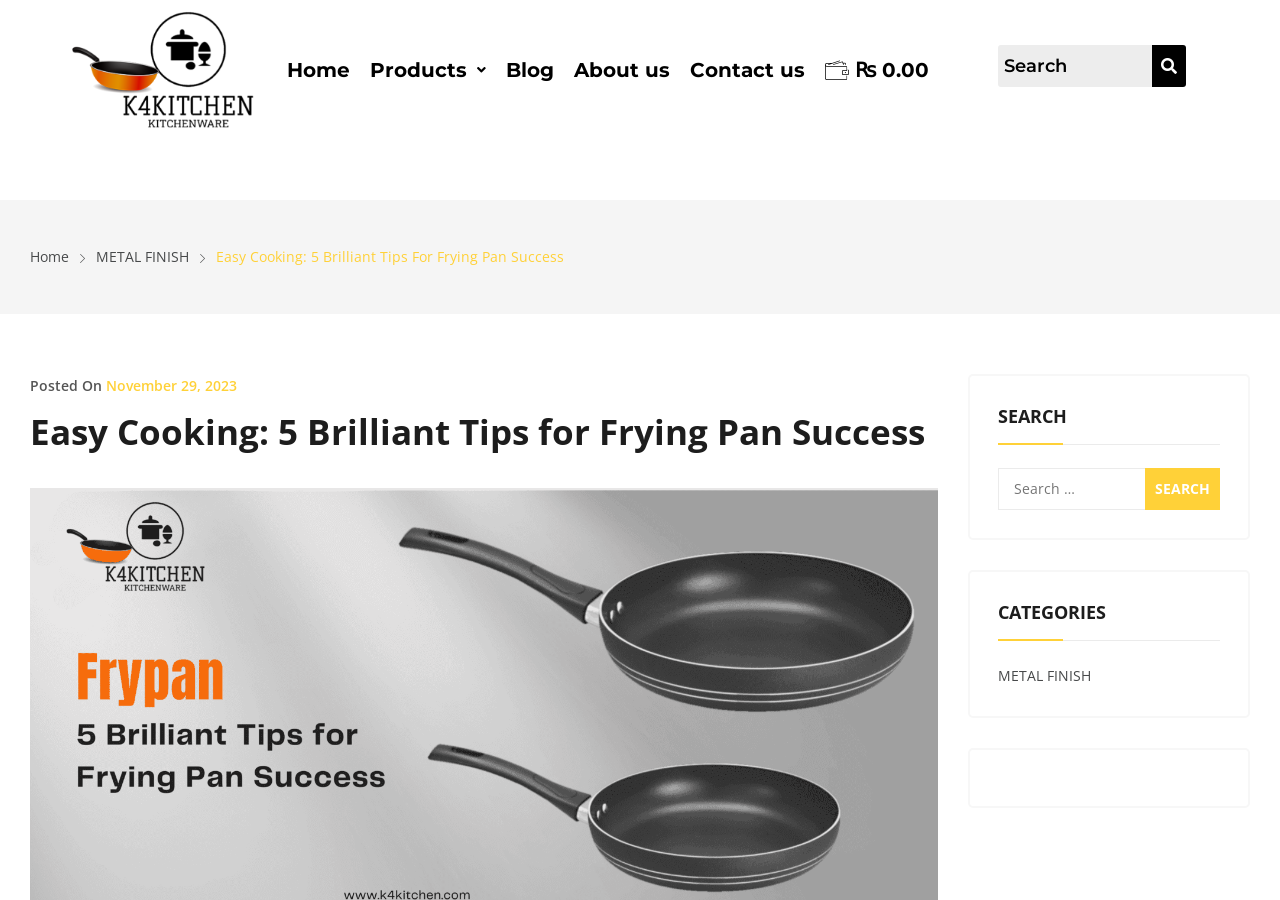Describe all the key features of the webpage in detail.

This webpage is about cooking and frying pans, with a focus on providing tips for success. At the top left corner, there is a logo of the website "k4kitchen" accompanied by a link to the site's homepage. Next to the logo, there are several links to different sections of the website, including "Home", "Products", "Blog", "About us", and "Contact us". 

On the top right corner, there is a search bar with a search button and a tab list. Below the search bar, there is a header section that displays the title of the webpage, "Easy Cooking: 5 Brilliant Tips For Frying Pan Success", along with the date it was posted, "November 29, 2023". 

The main content of the webpage is divided into sections, with headings such as "SEARCH" and "CATEGORIES". The "SEARCH" section contains a search box and a search button, while the "CATEGORIES" section has a link to "METAL FINISH". There are also multiple links to other pages on the website, including "Home" and "METAL FINISH", scattered throughout the webpage.